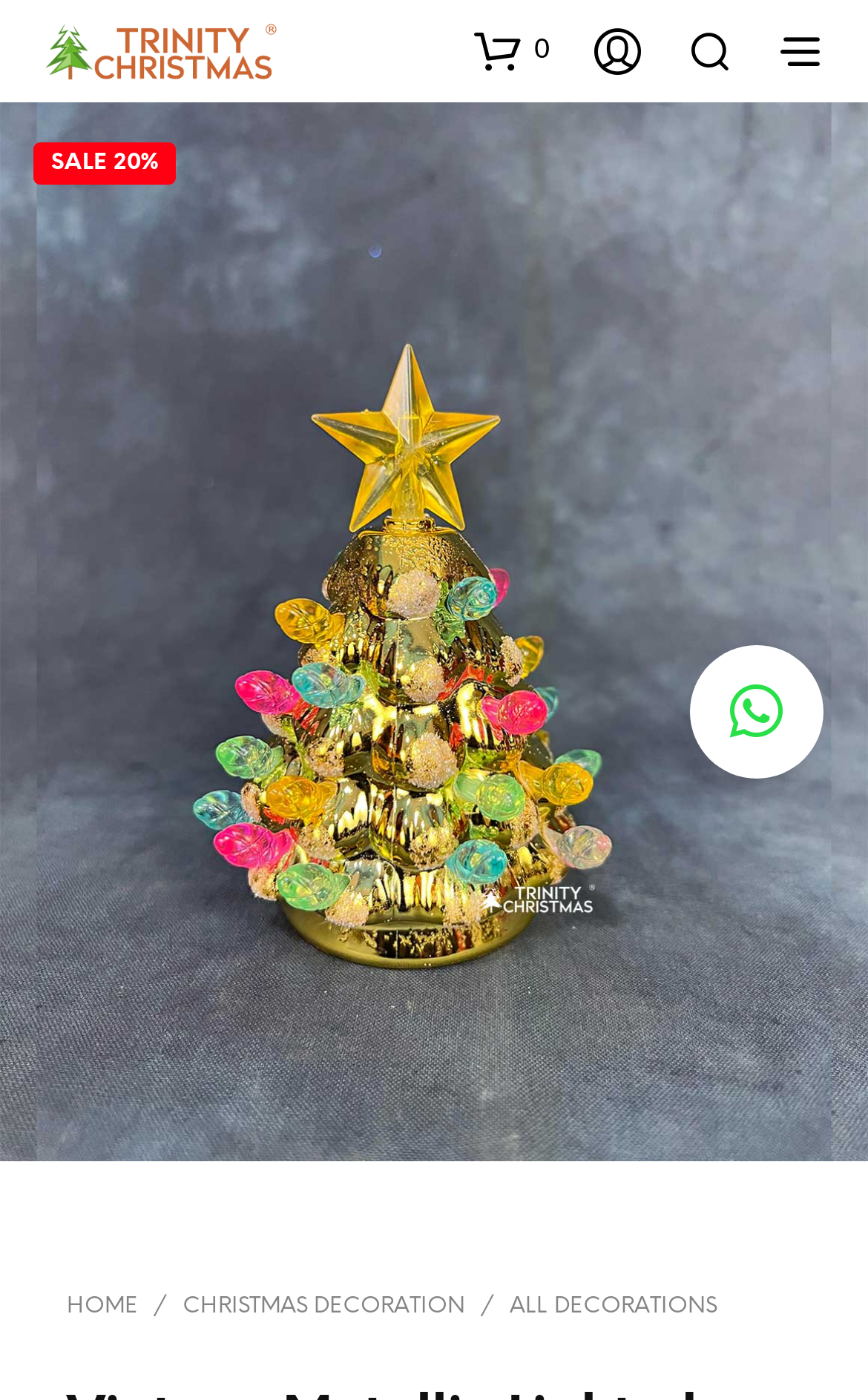Describe every aspect of the webpage in a detailed manner.

The webpage is about a product, specifically a Vintage Metallic Lighted Tree, which is a compact Christmas decoration. At the top left, there is a link to "Trinity Christmas" accompanied by a small image with the same name. Next to it, on the right, is a shopping bag button.

Below the top section, the main product is showcased. There is a large image of the Vintage Metallic Lighted Tree in Gold, which takes up most of the page. Above the image, there is a link to the product with the same name. On the top right of the image, a "SALE 20%" label is displayed.

At the bottom of the page, there is a navigation section with a breadcrumb trail. It starts with a "HOME" link, followed by a "/" separator, then a "CHRISTMAS DECORATION" link, and finally an "ALL DECORATIONS" link. On the top right corner of the page, there is a close button represented by an "×" symbol.